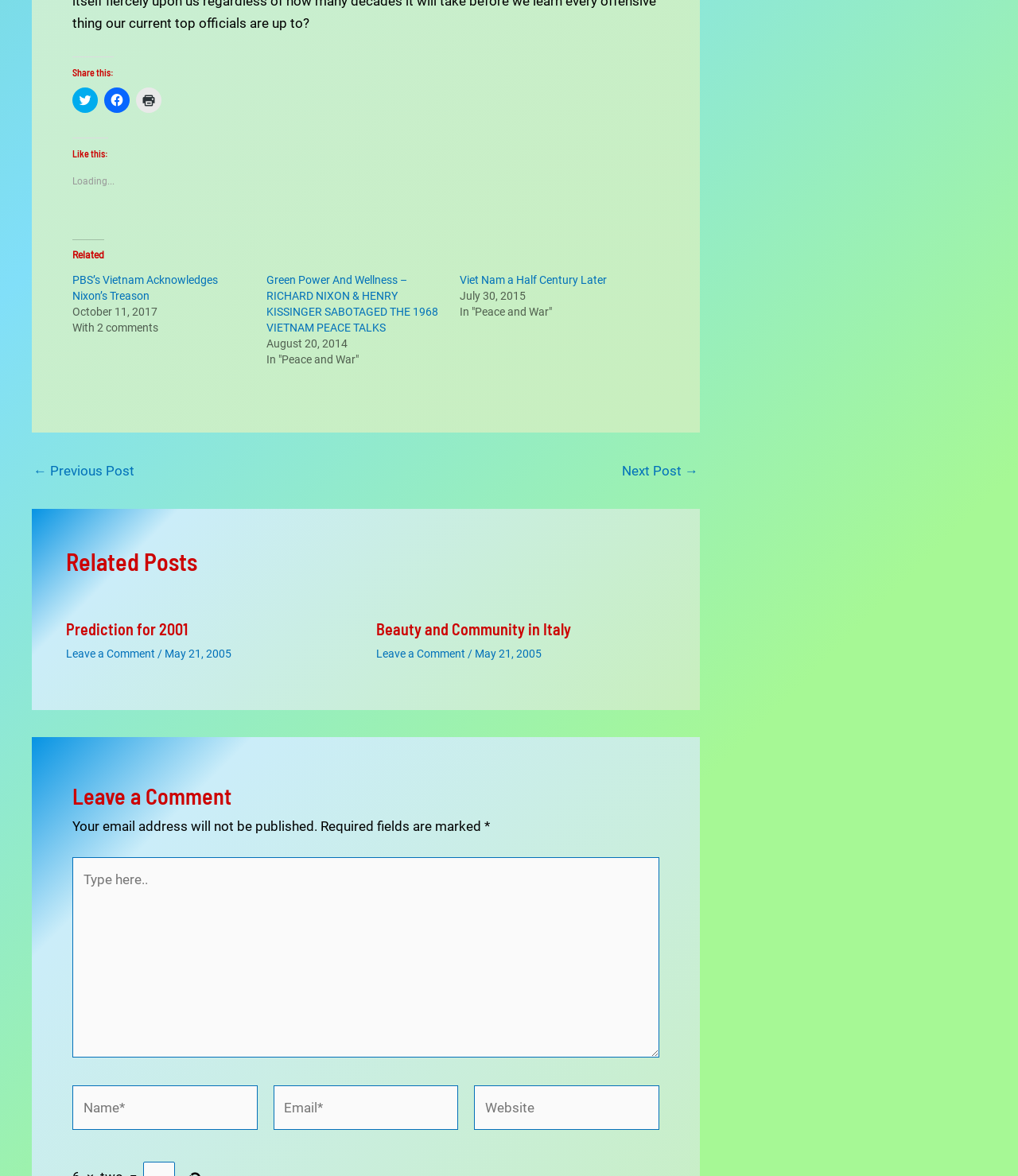Find the bounding box coordinates of the area that needs to be clicked in order to achieve the following instruction: "Read related post 'PBS’s Vietnam Acknowledges Nixon’s Treason'". The coordinates should be specified as four float numbers between 0 and 1, i.e., [left, top, right, bottom].

[0.071, 0.233, 0.214, 0.257]